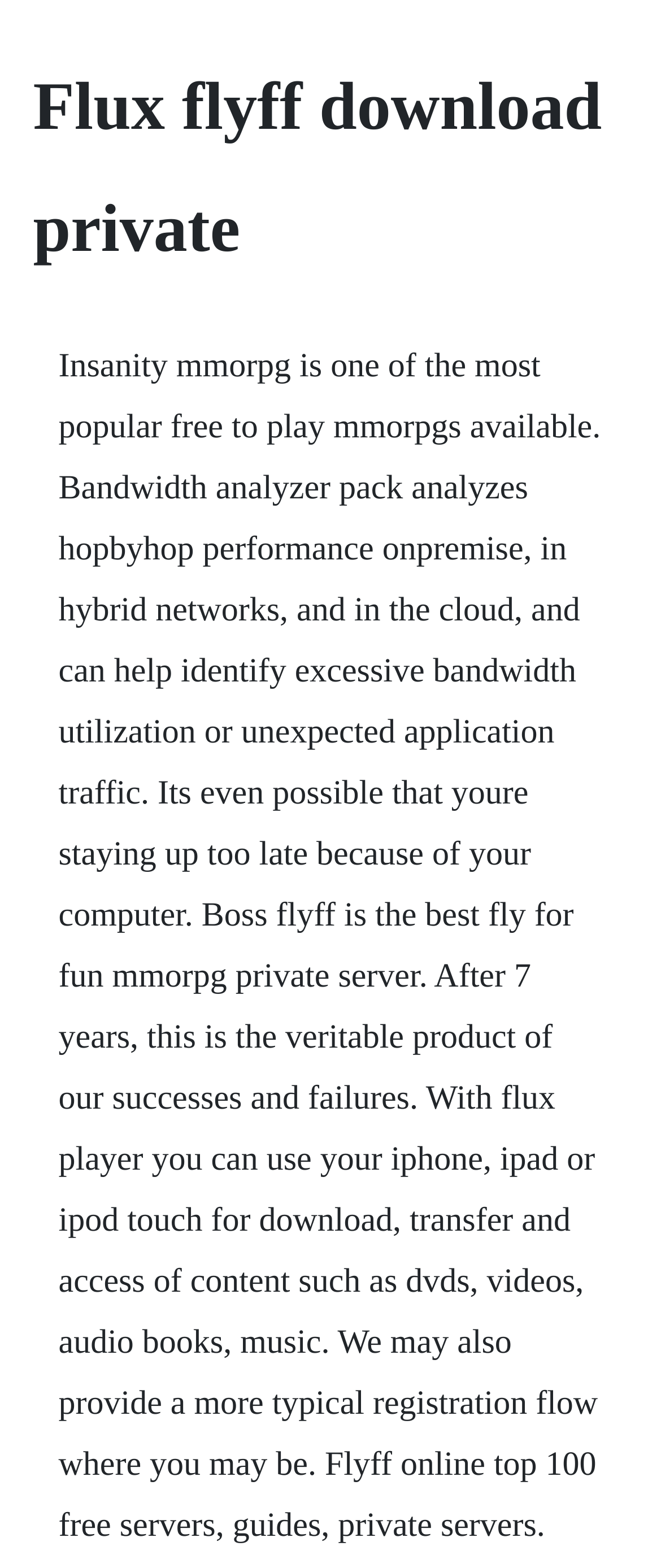Please find and generate the text of the main header of the webpage.

Flux flyff download private